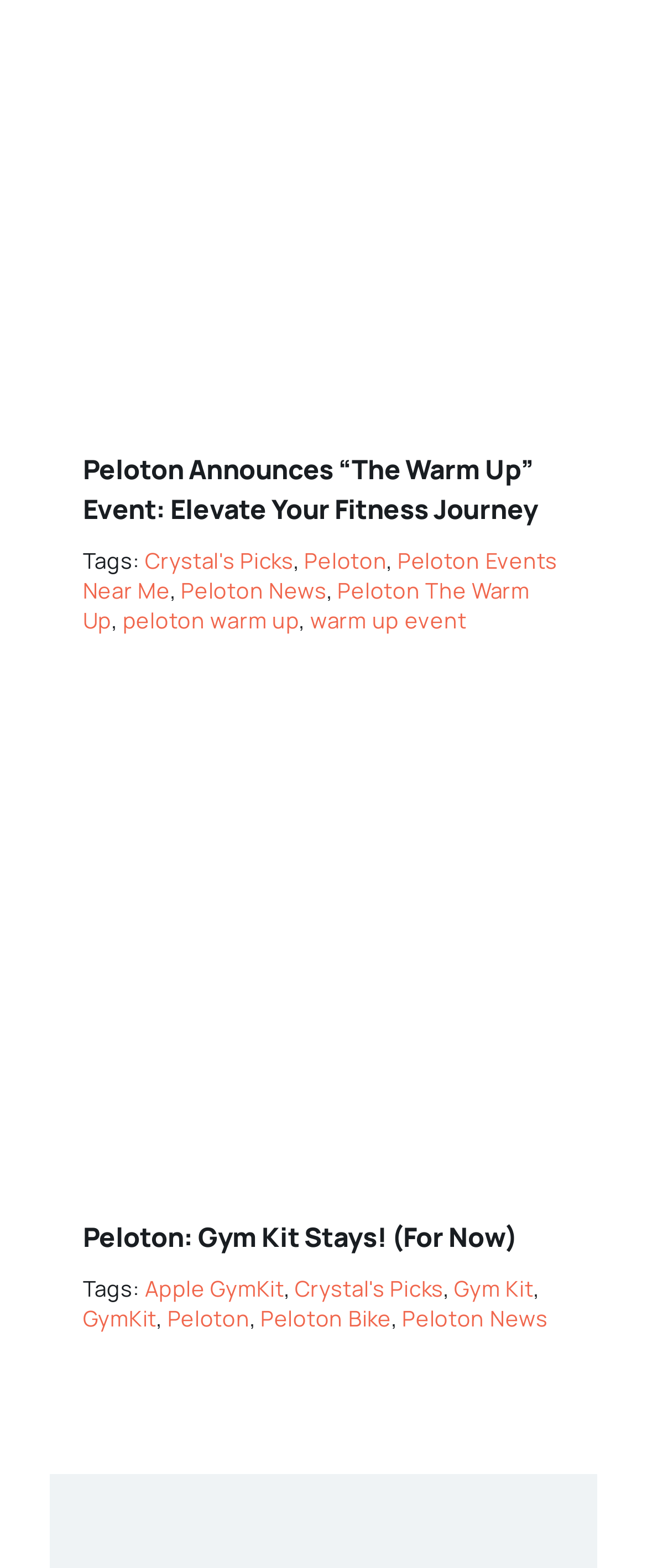Find the bounding box coordinates of the element you need to click on to perform this action: 'Explore Peloton News'. The coordinates should be represented by four float values between 0 and 1, in the format [left, top, right, bottom].

[0.622, 0.831, 0.847, 0.85]